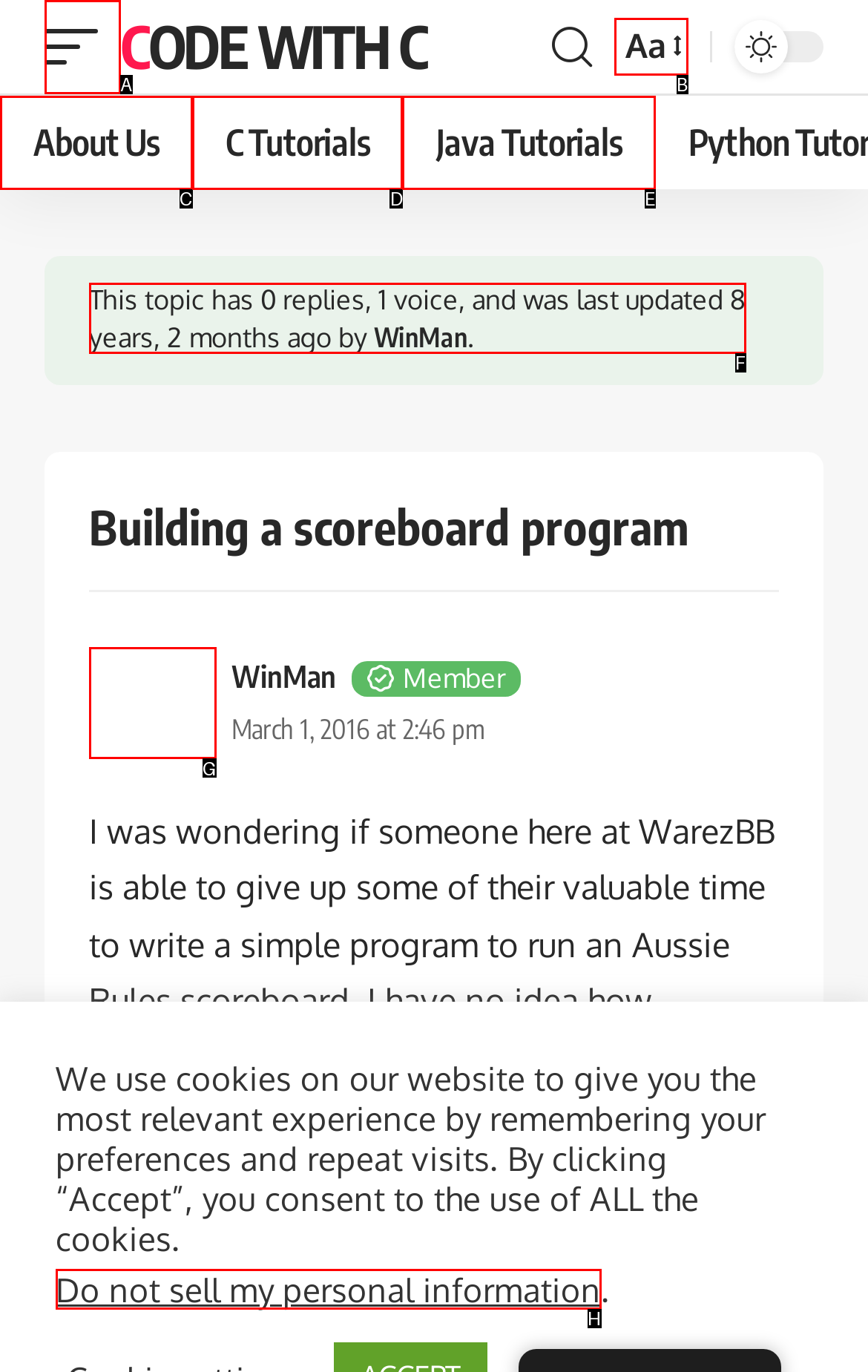Using the description: 8 years, 2 months ago
Identify the letter of the corresponding UI element from the choices available.

F